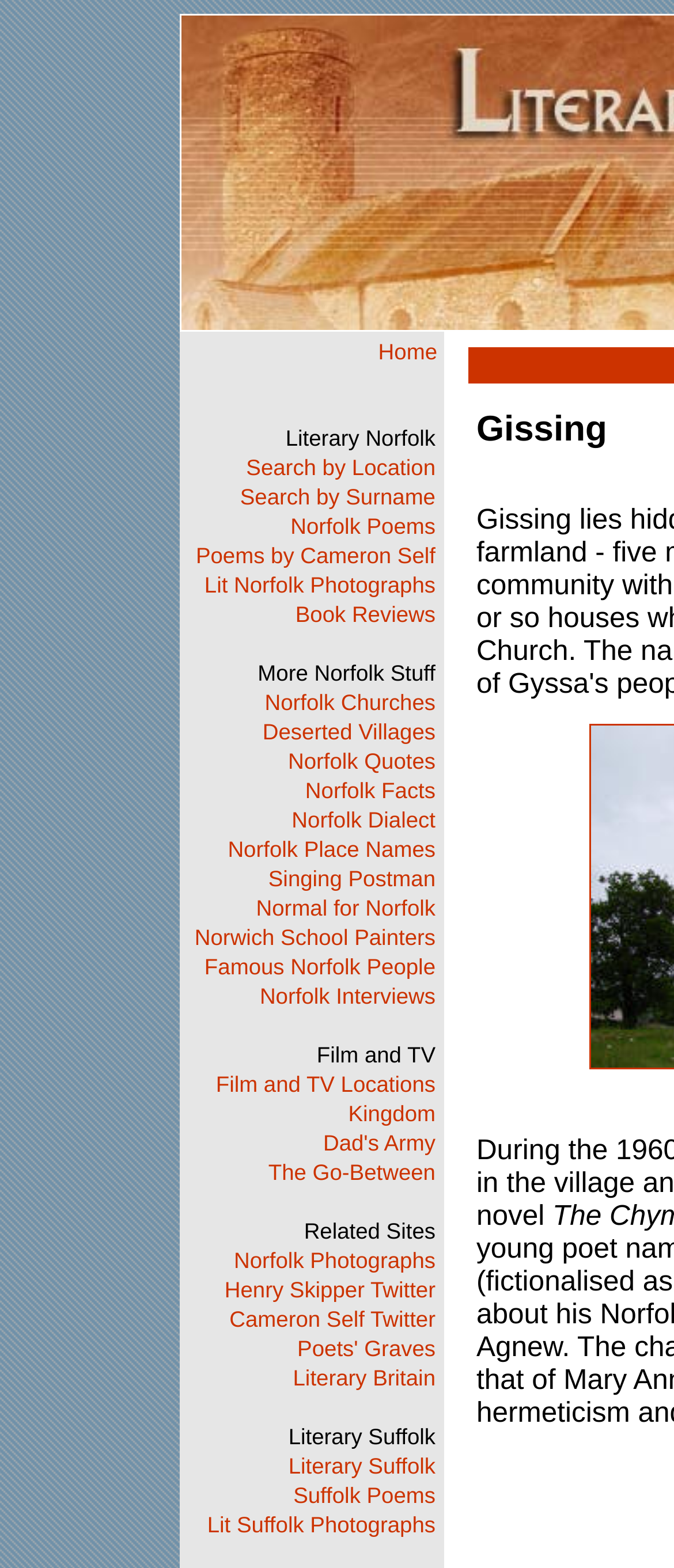Indicate the bounding box coordinates of the element that must be clicked to execute the instruction: "Read Norfolk Poems". The coordinates should be given as four float numbers between 0 and 1, i.e., [left, top, right, bottom].

[0.431, 0.327, 0.646, 0.344]